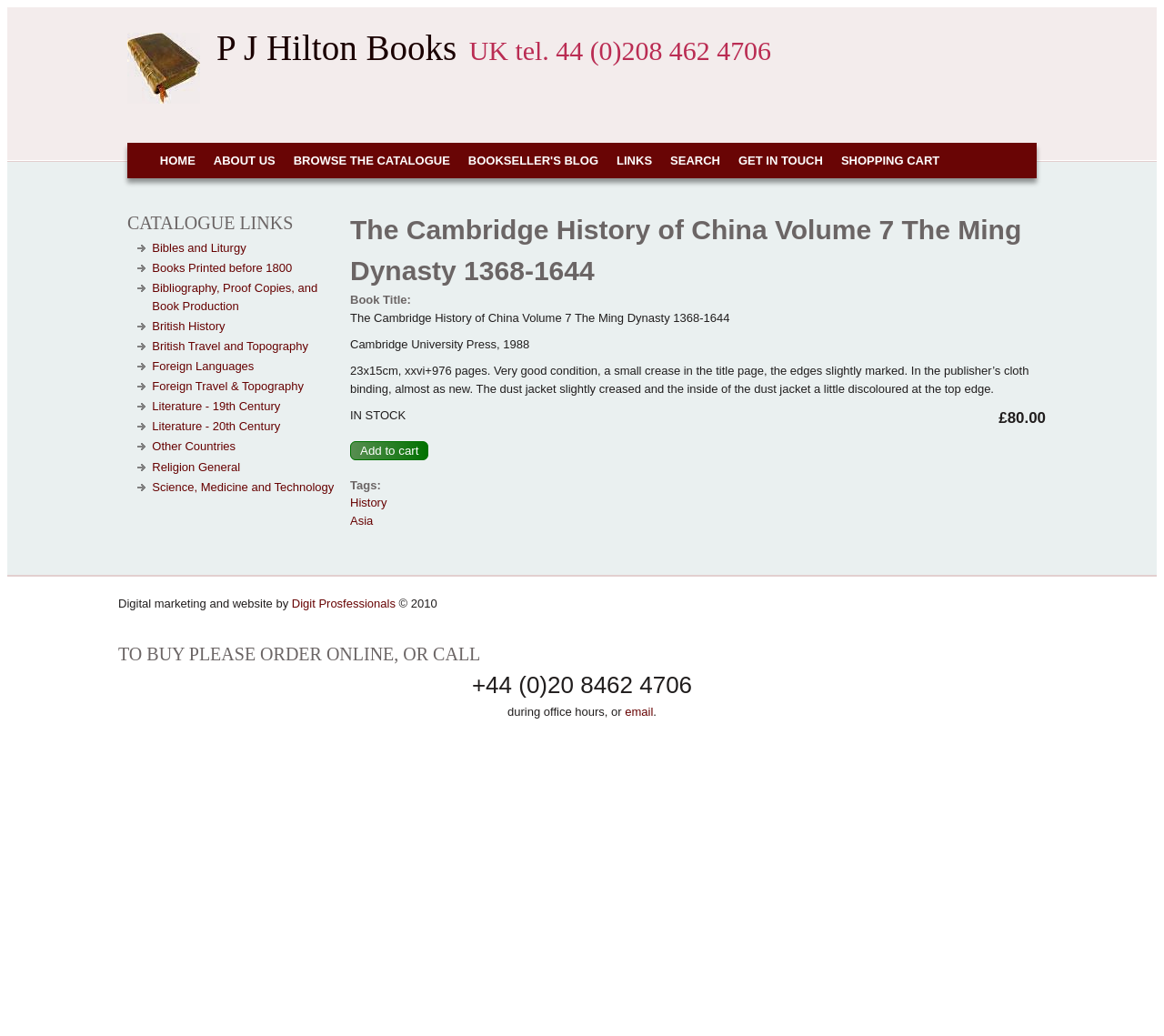Locate the bounding box coordinates of the element that should be clicked to execute the following instruction: "Check the RECENT POSTS".

None